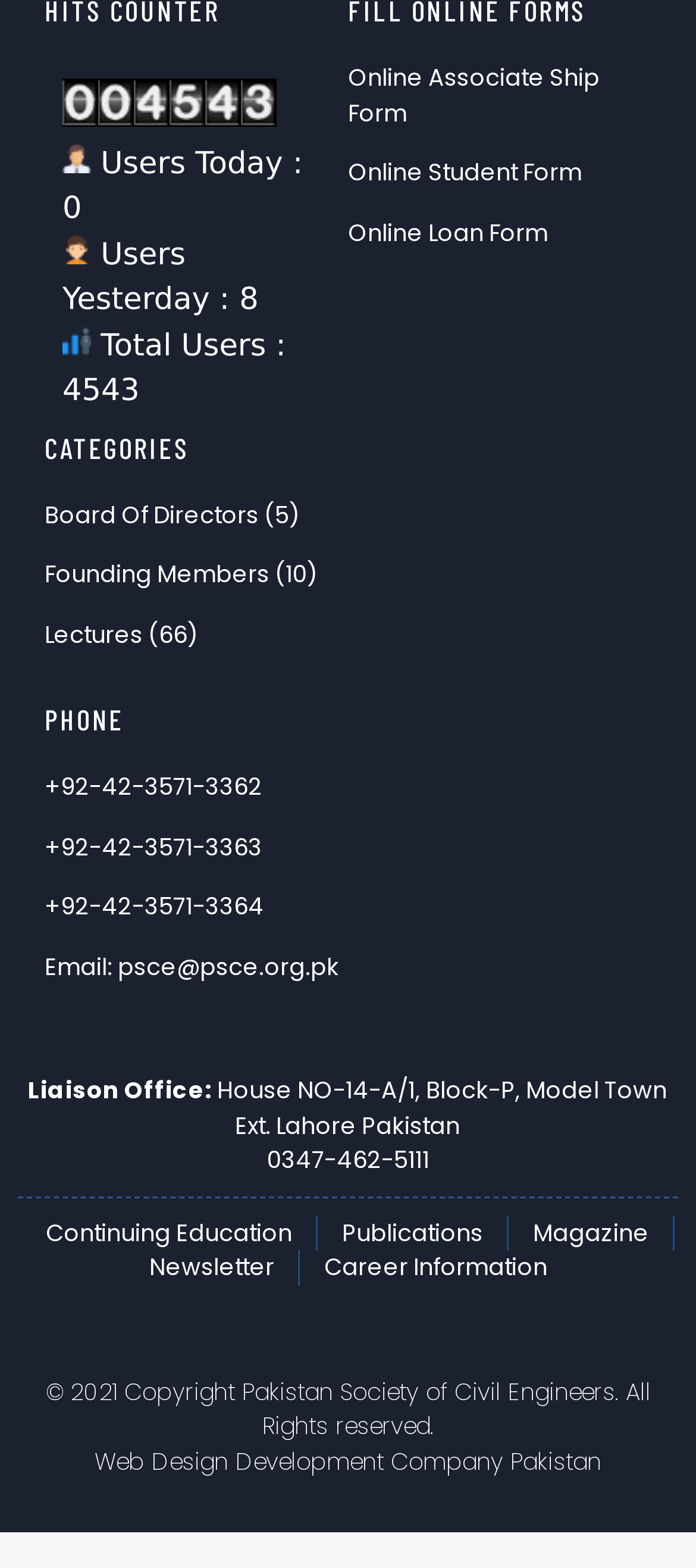Locate the bounding box coordinates of the clickable element to fulfill the following instruction: "Go to the KC Psych Fest 2015-08-01 event page". Provide the coordinates as four float numbers between 0 and 1 in the format [left, top, right, bottom].

None